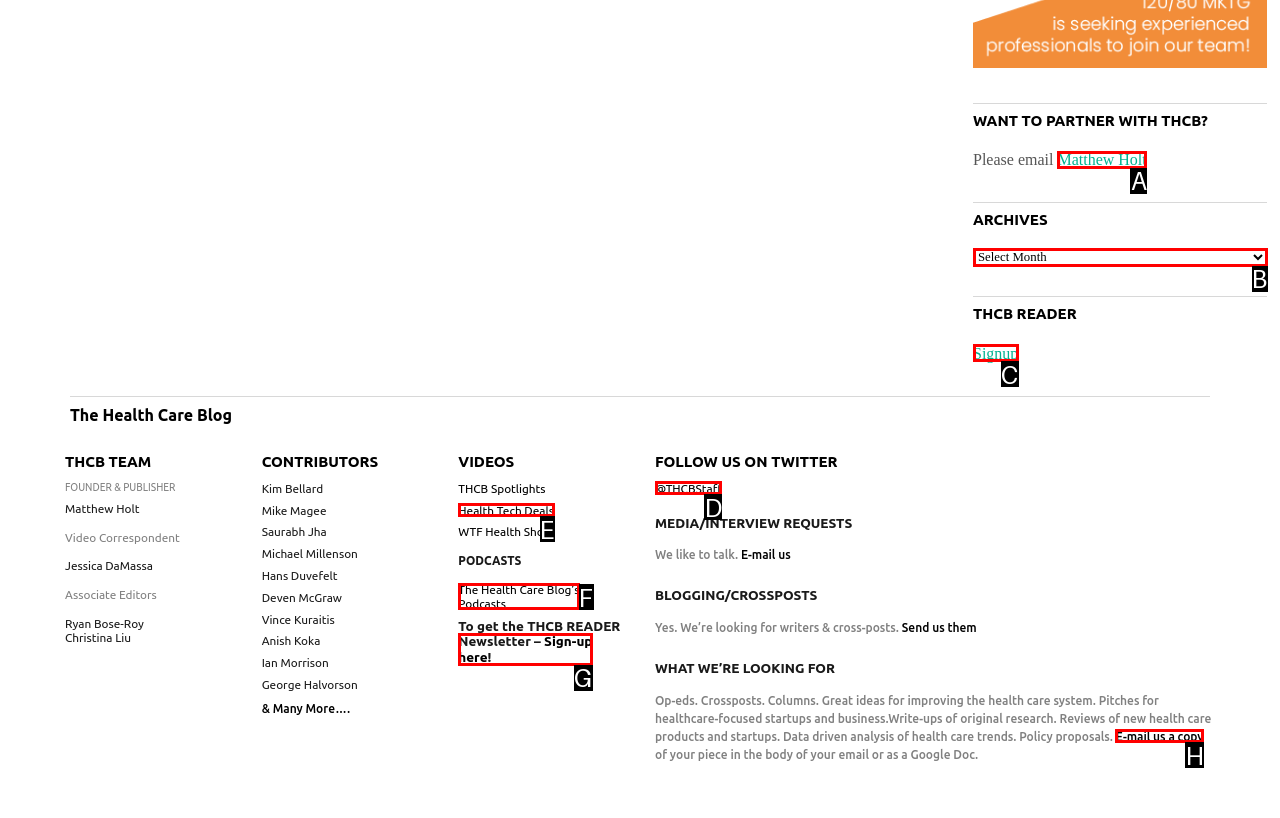Out of the given choices, which letter corresponds to the UI element required to Follow THCBStaff on Twitter? Answer with the letter.

D